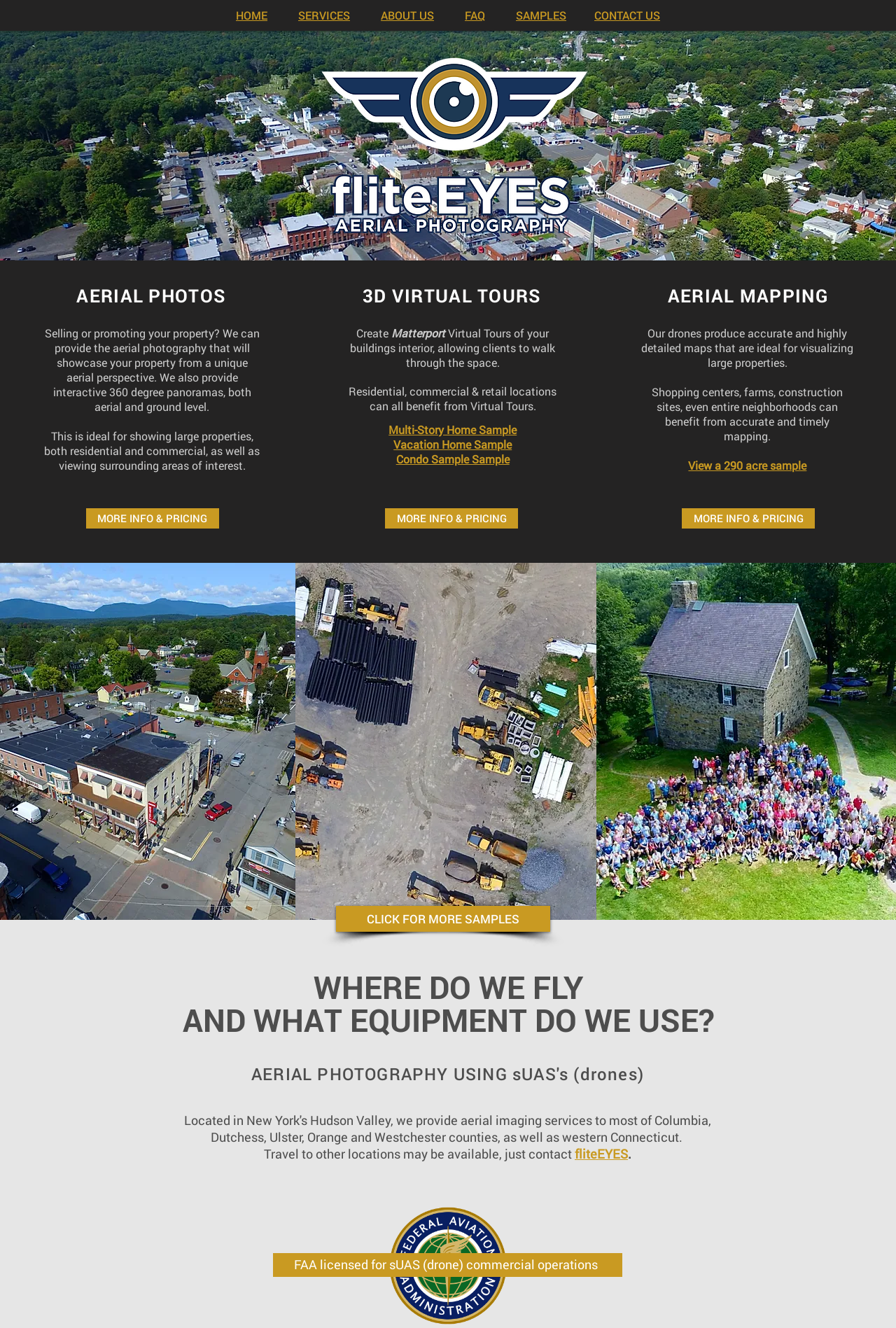Using the format (top-left x, top-left y, bottom-right x, bottom-right y), and given the element description, identify the bounding box coordinates within the screenshot: MORE INFO & PRICING

[0.761, 0.383, 0.91, 0.398]